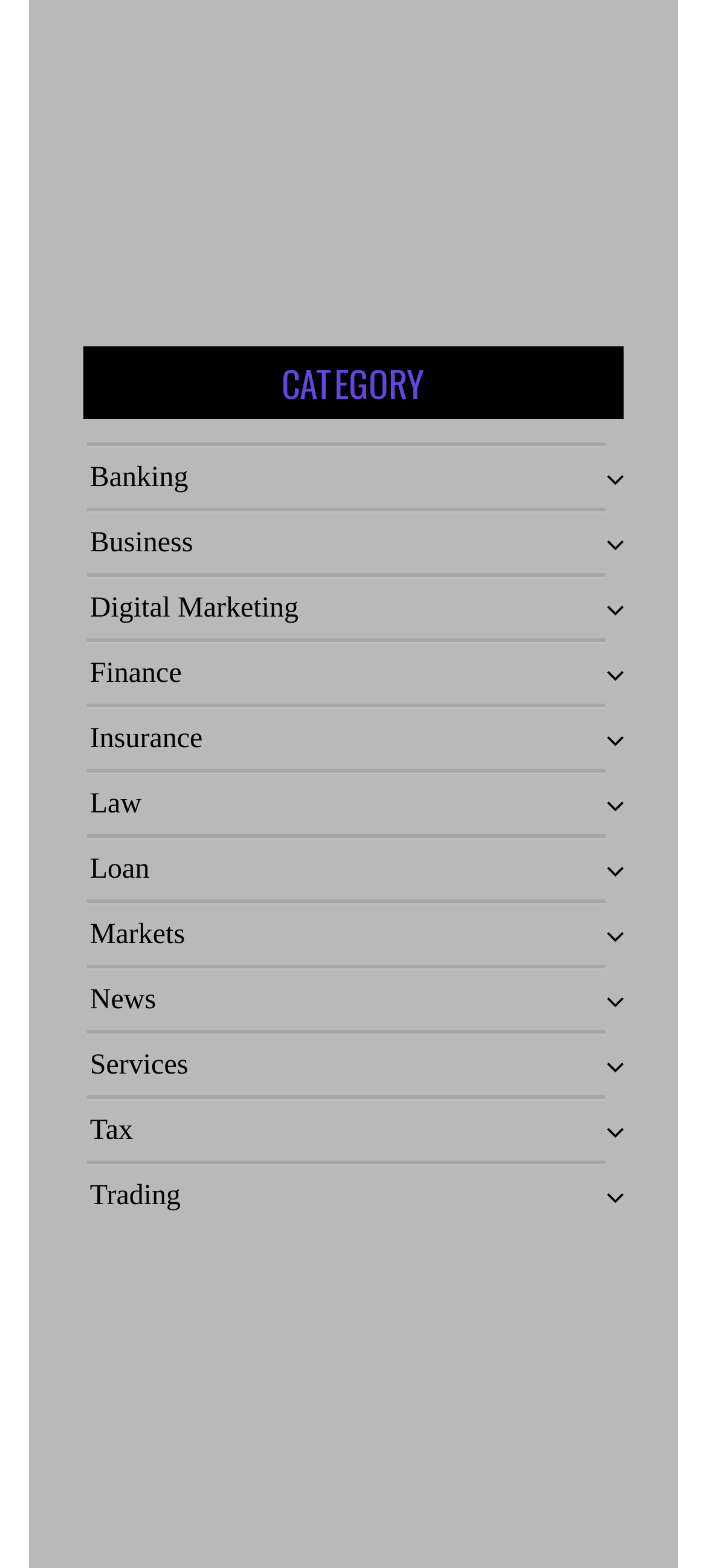What categories are listed on the webpage?
Please provide a single word or phrase as the answer based on the screenshot.

Banking, Business, etc.